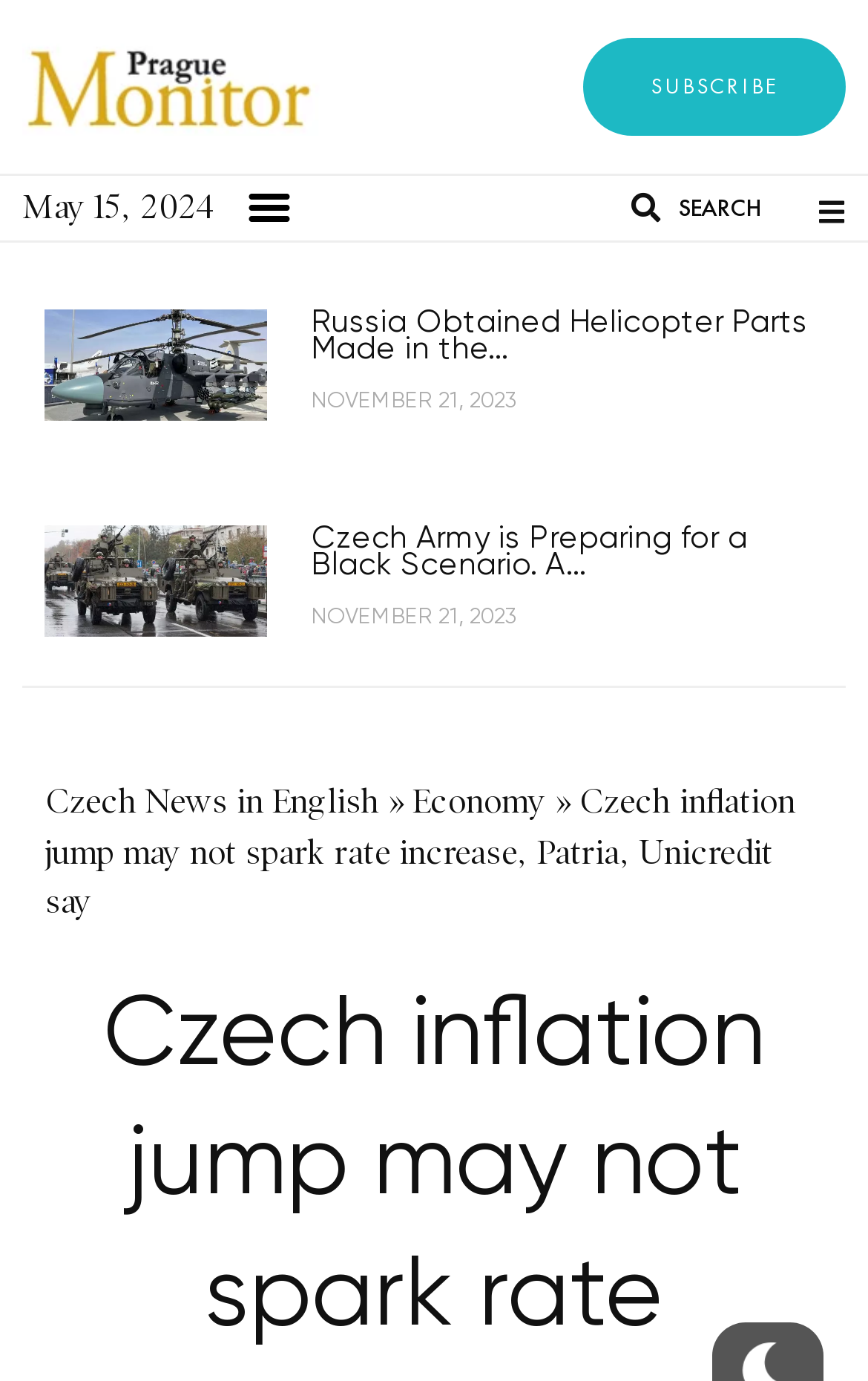Kindly determine the bounding box coordinates for the area that needs to be clicked to execute this instruction: "View article comments".

None